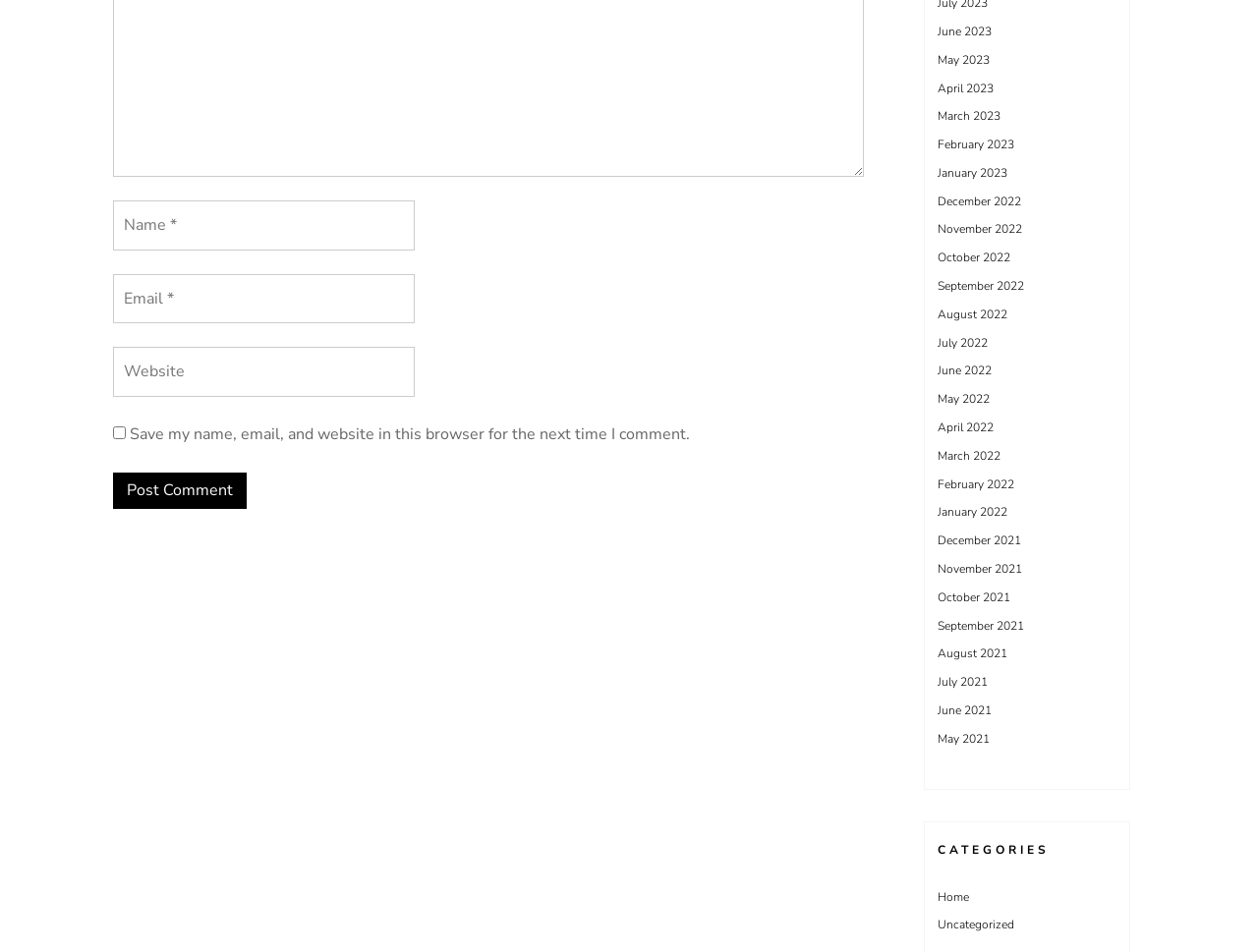Extract the bounding box coordinates of the UI element described by: "January 2023". The coordinates should include four float numbers ranging from 0 to 1, e.g., [left, top, right, bottom].

[0.745, 0.173, 0.801, 0.19]